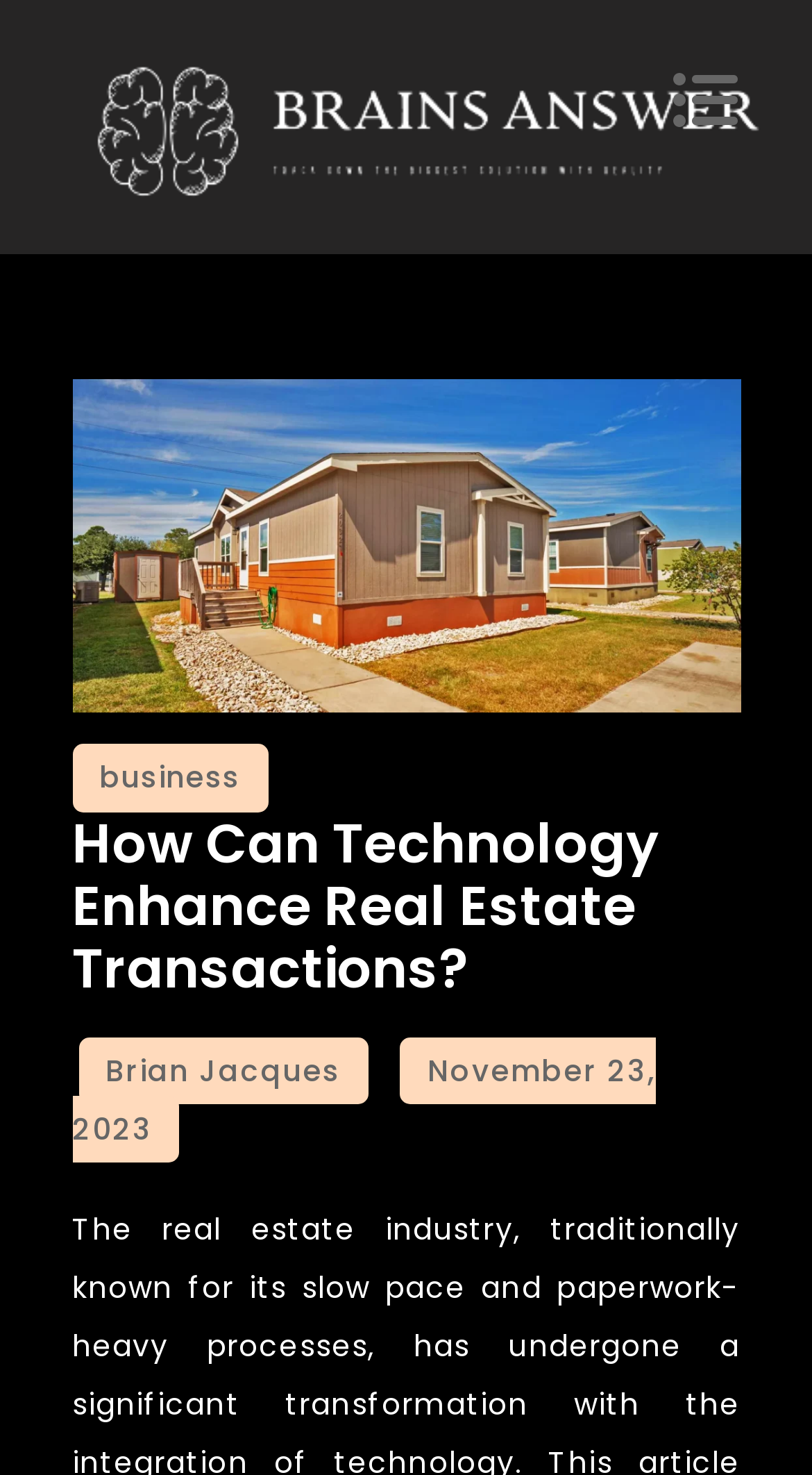Please determine the bounding box coordinates for the UI element described as: "parent_node: Brains Answer".

[0.088, 0.021, 0.986, 0.148]